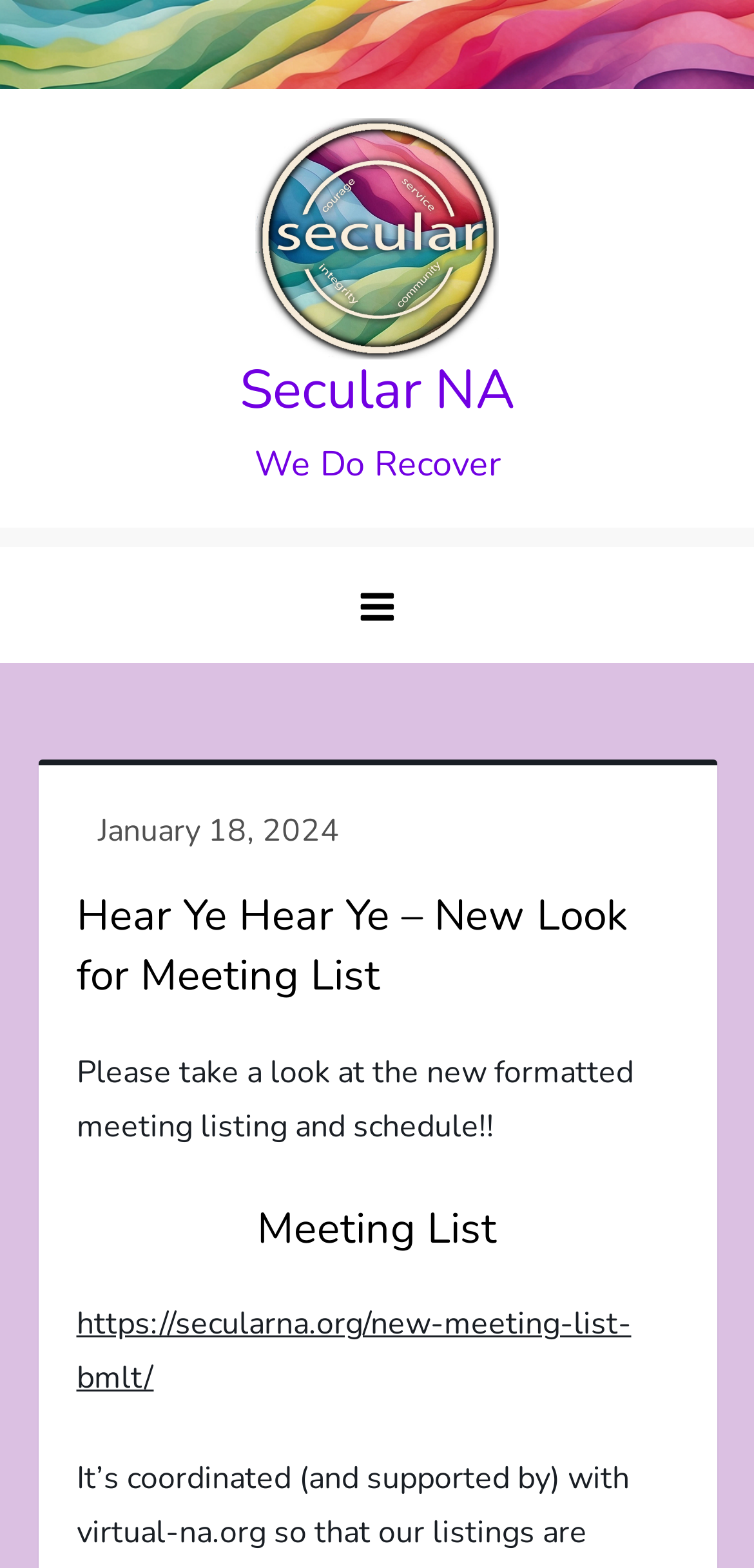Detail the various sections and features of the webpage.

The webpage is about Secular NA, a support group for secular Narcotics Anonymous members. At the top-left corner, there is a logo and a link to Secular NA, which is repeated again below it. To the right of the logo, there is a heading that reads "We Do Recover". 

Below the logo and the heading, there is a menu button labeled "menu" that, when expanded, reveals a dropdown menu. The menu contains a link to a specific date, January 18, 2024, and a time indicator. 

The main content of the webpage is an announcement about a new look for the meeting list. The announcement is headed by "Hear Ye Hear Ye – New Look for Meeting List" and followed by a brief description that invites users to take a look at the new formatted meeting listing and schedule. 

Below the announcement, there is a heading that reads "Meeting List" and a link to the meeting list, which is placed to the right of the heading. There is also another link to a webpage about the new meeting list, located at the bottom of the menu.